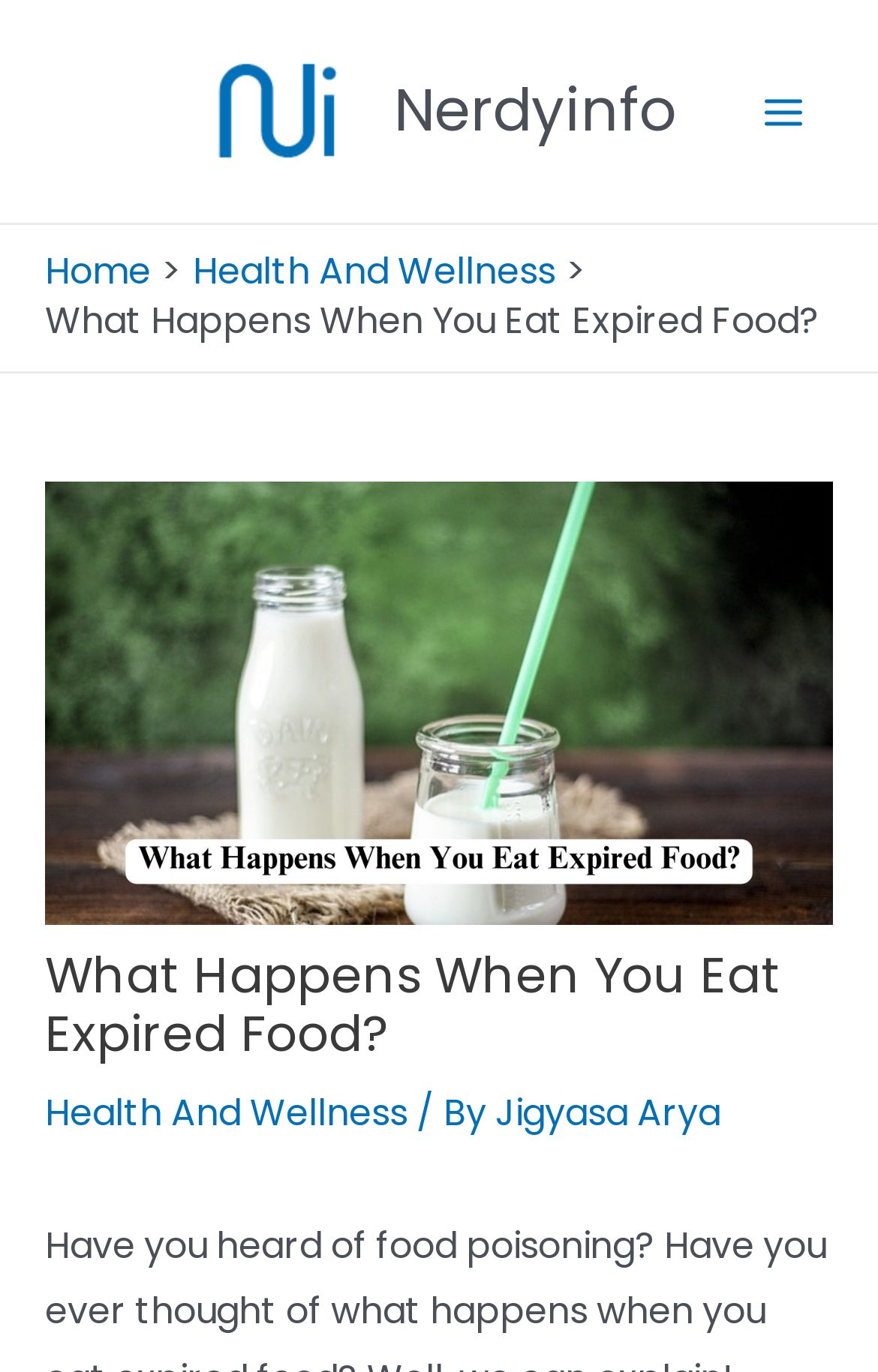Provide the bounding box coordinates for the specified HTML element described in this description: "Nerdyinfo". The coordinates should be four float numbers ranging from 0 to 1, in the format [left, top, right, bottom].

[0.449, 0.05, 0.772, 0.109]